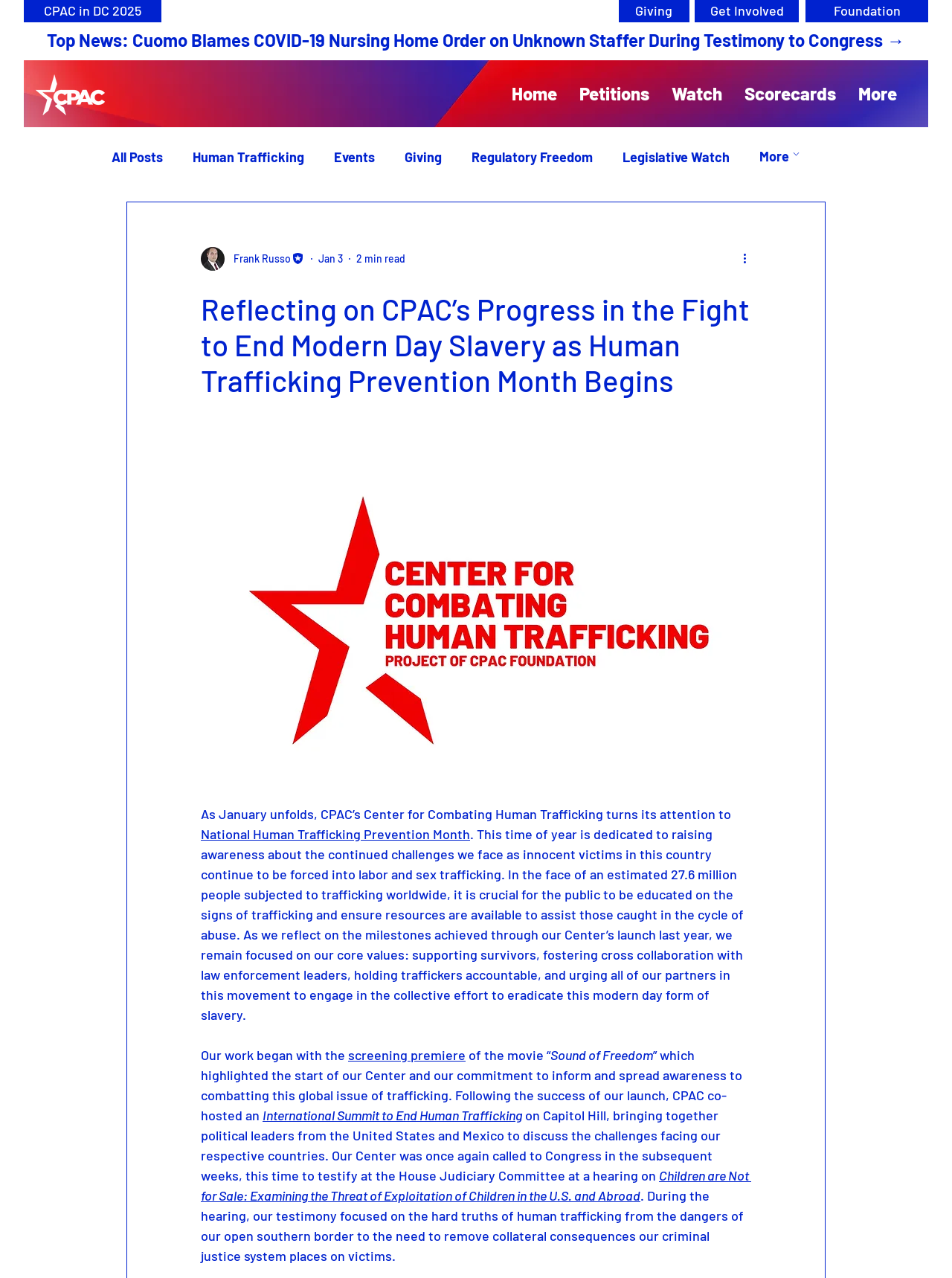What is the name of the organization mentioned in the webpage?
Please respond to the question with as much detail as possible.

The webpage mentions 'CPAC’s Center for Combating Human Trafficking' and 'CPAC co-hosted an International Summit to End Human Trafficking', indicating that CPAC is the organization being referred to.